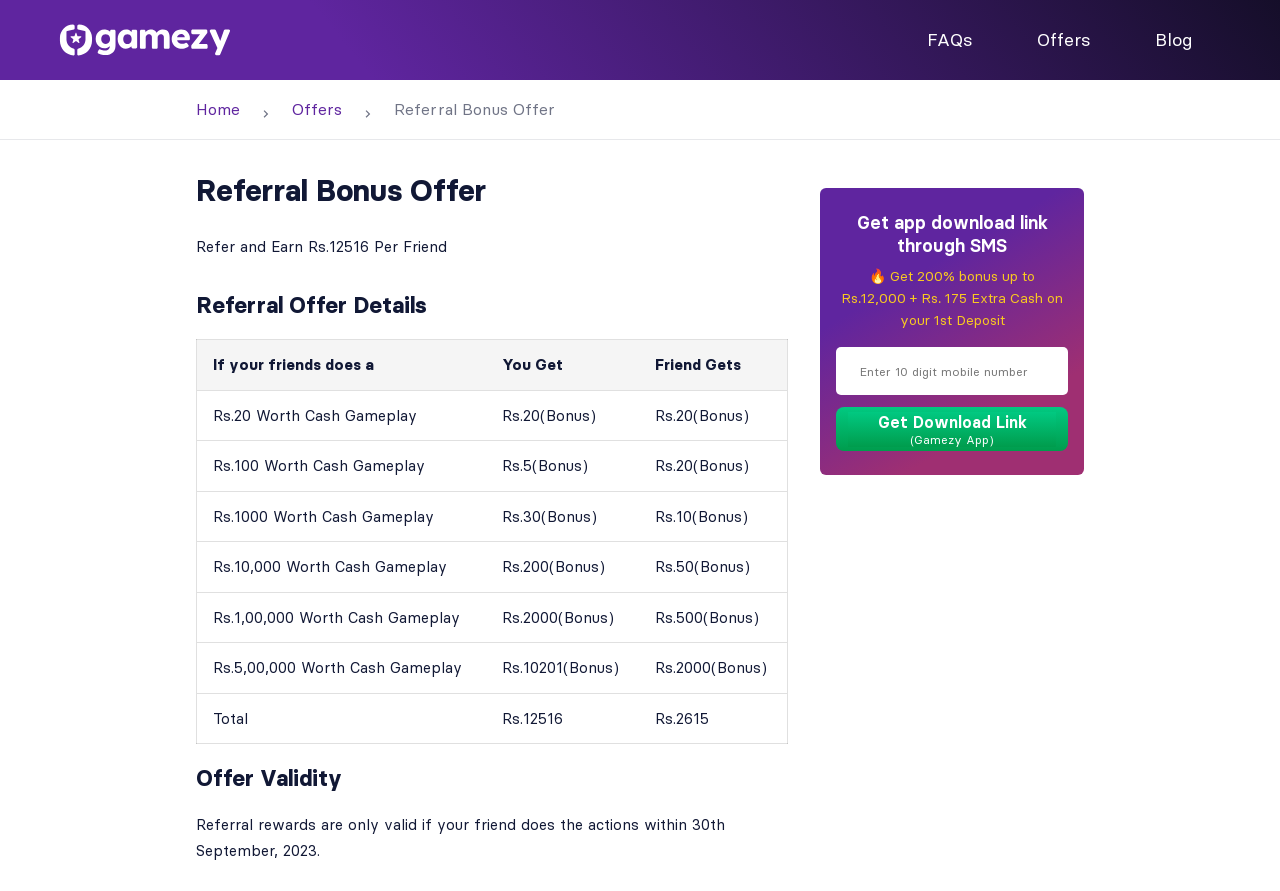Please determine the bounding box coordinates of the clickable area required to carry out the following instruction: "Enter your mobile number". The coordinates must be four float numbers between 0 and 1, represented as [left, top, right, bottom].

[0.653, 0.389, 0.834, 0.443]